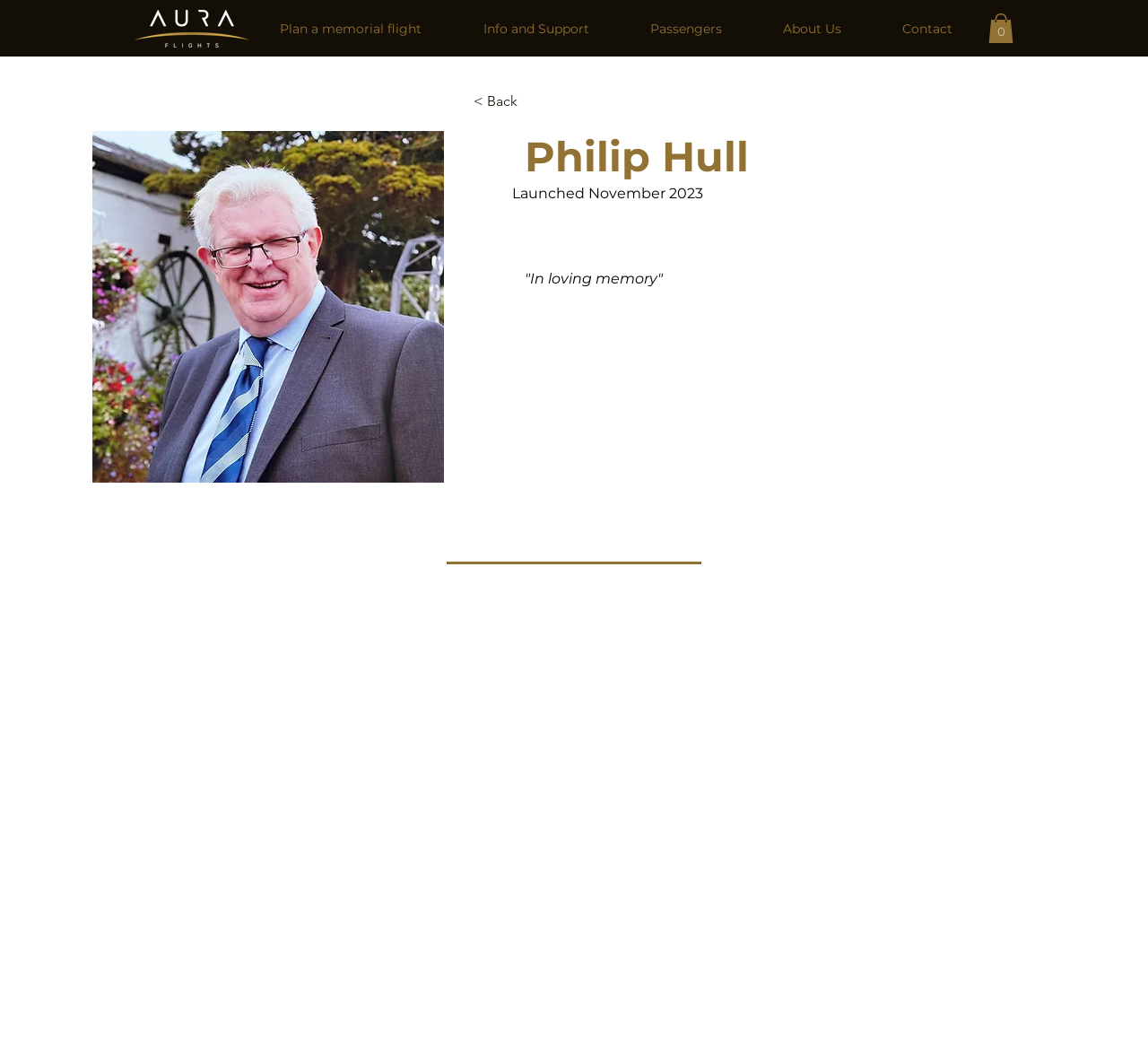Given the element description Renew, predict the bounding box coordinates for the UI element in the webpage screenshot. The format should be (top-left x, top-left y, bottom-right x, bottom-right y), and the values should be between 0 and 1.

None